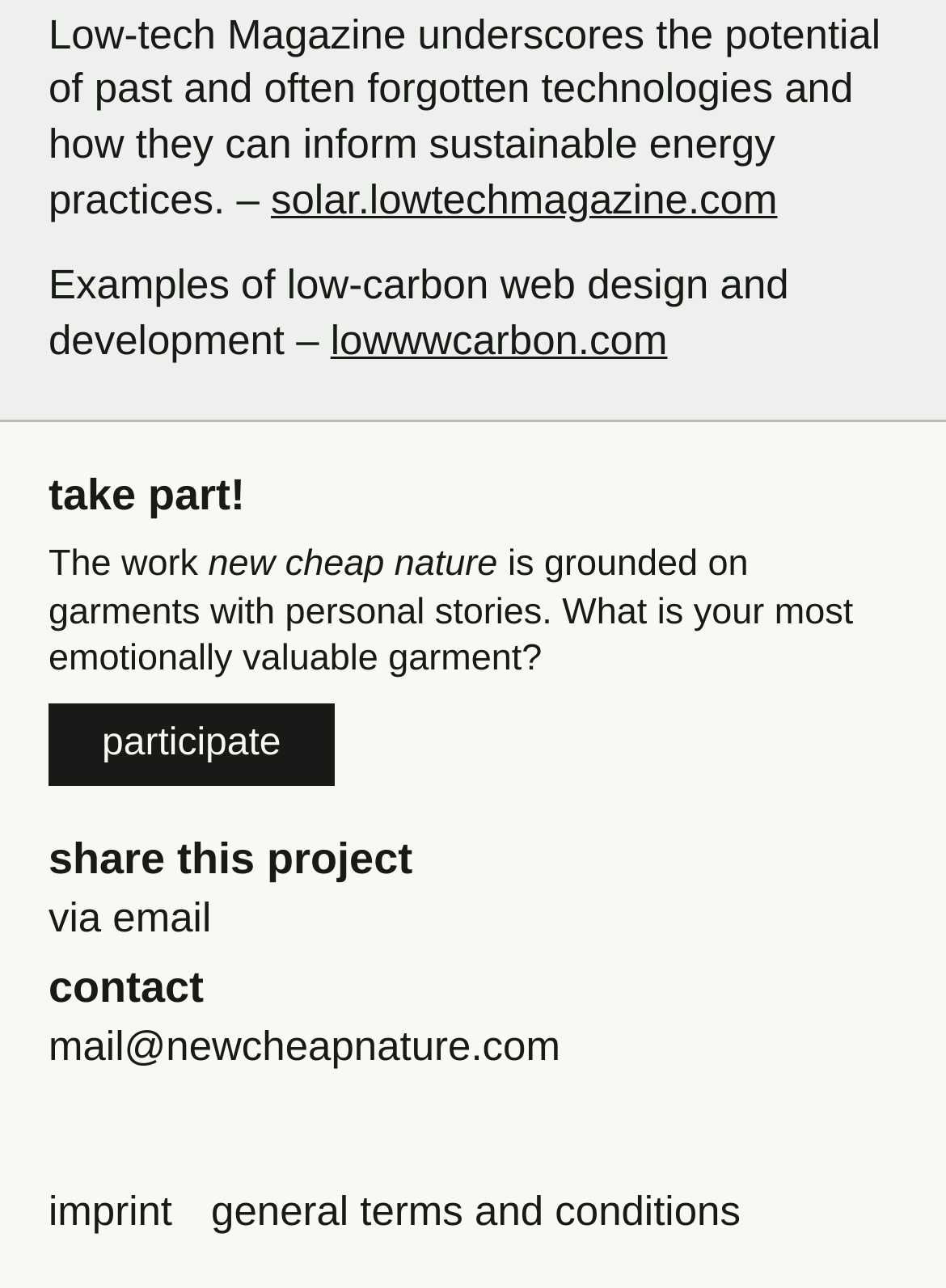How can I contact the project? Based on the image, give a response in one word or a short phrase.

Via email or mail